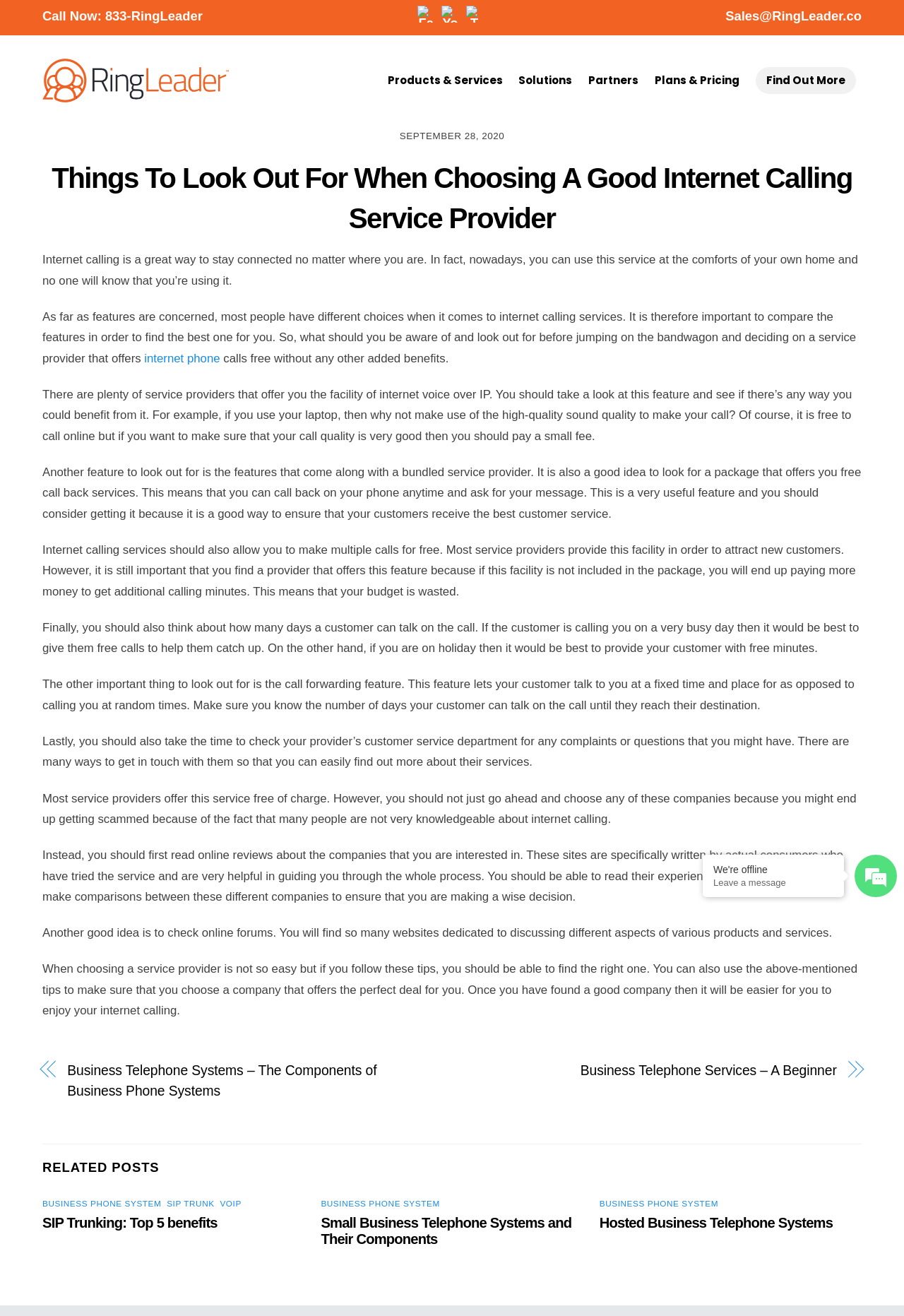Please give the bounding box coordinates of the area that should be clicked to fulfill the following instruction: "Read the 'Things To Look Out For When Choosing A Good Internet Calling Service Provider' article". The coordinates should be in the format of four float numbers from 0 to 1, i.e., [left, top, right, bottom].

[0.047, 0.12, 0.953, 0.181]